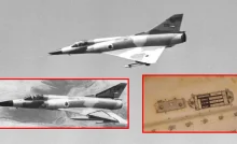What is the Nesher fighter jet known for?
Using the image as a reference, give an elaborate response to the question.

The Nesher fighter jet played a significant role in the Israeli Air Force during the 1970s, known for its agility and performance in combat scenarios, which highlights its capabilities.